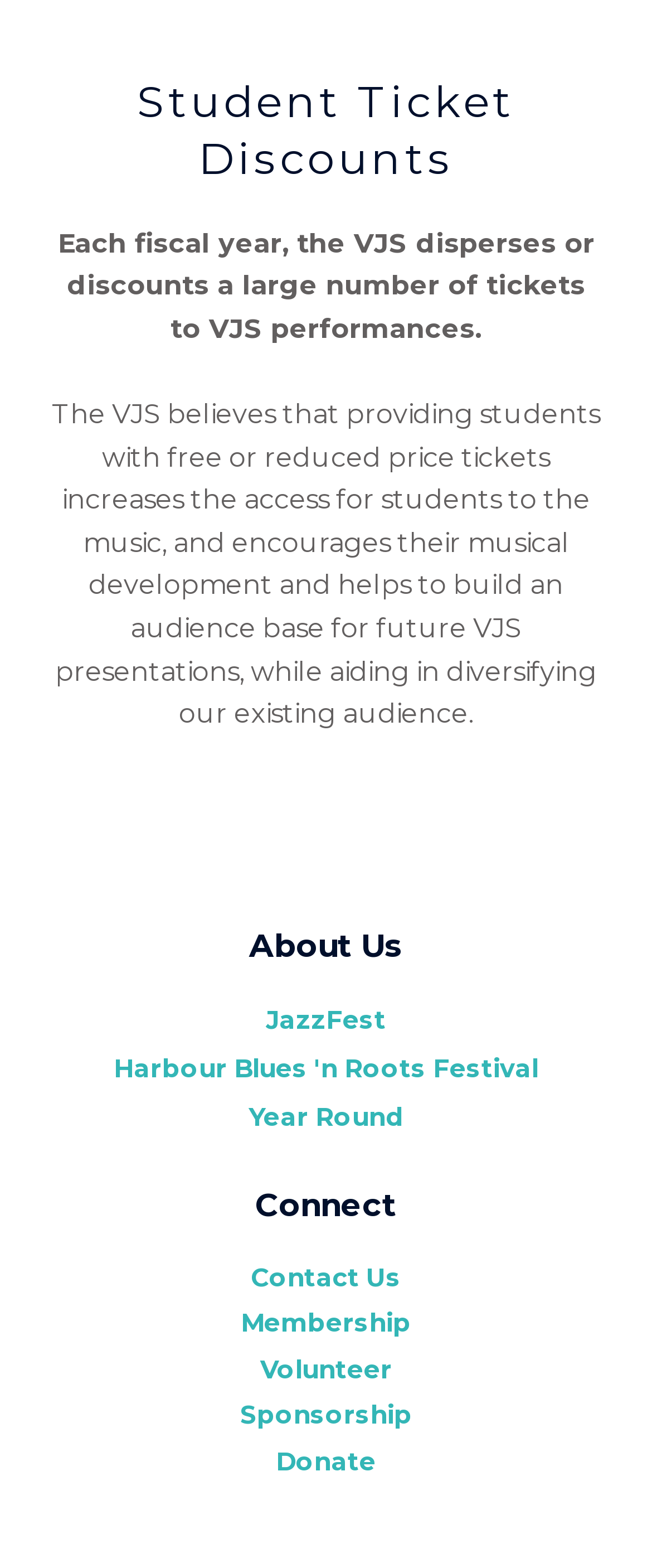Give a one-word or one-phrase response to the question:
What is the purpose of student ticket discounts?

Increase access to music